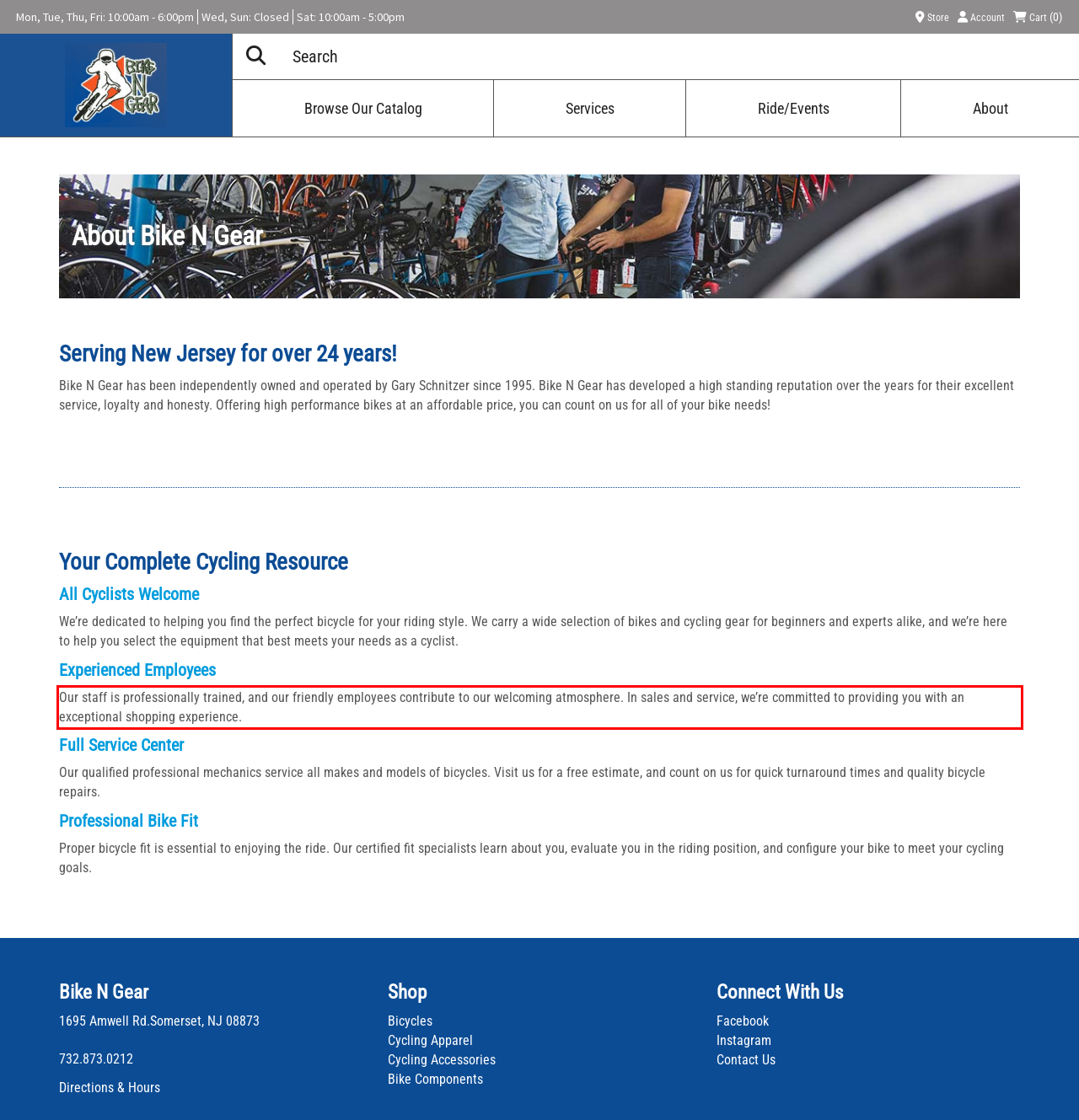Please identify the text within the red rectangular bounding box in the provided webpage screenshot.

Our staff is professionally trained, and our friendly employees contribute to our welcoming atmosphere. In sales and service, we’re committed to providing you with an exceptional shopping experience.